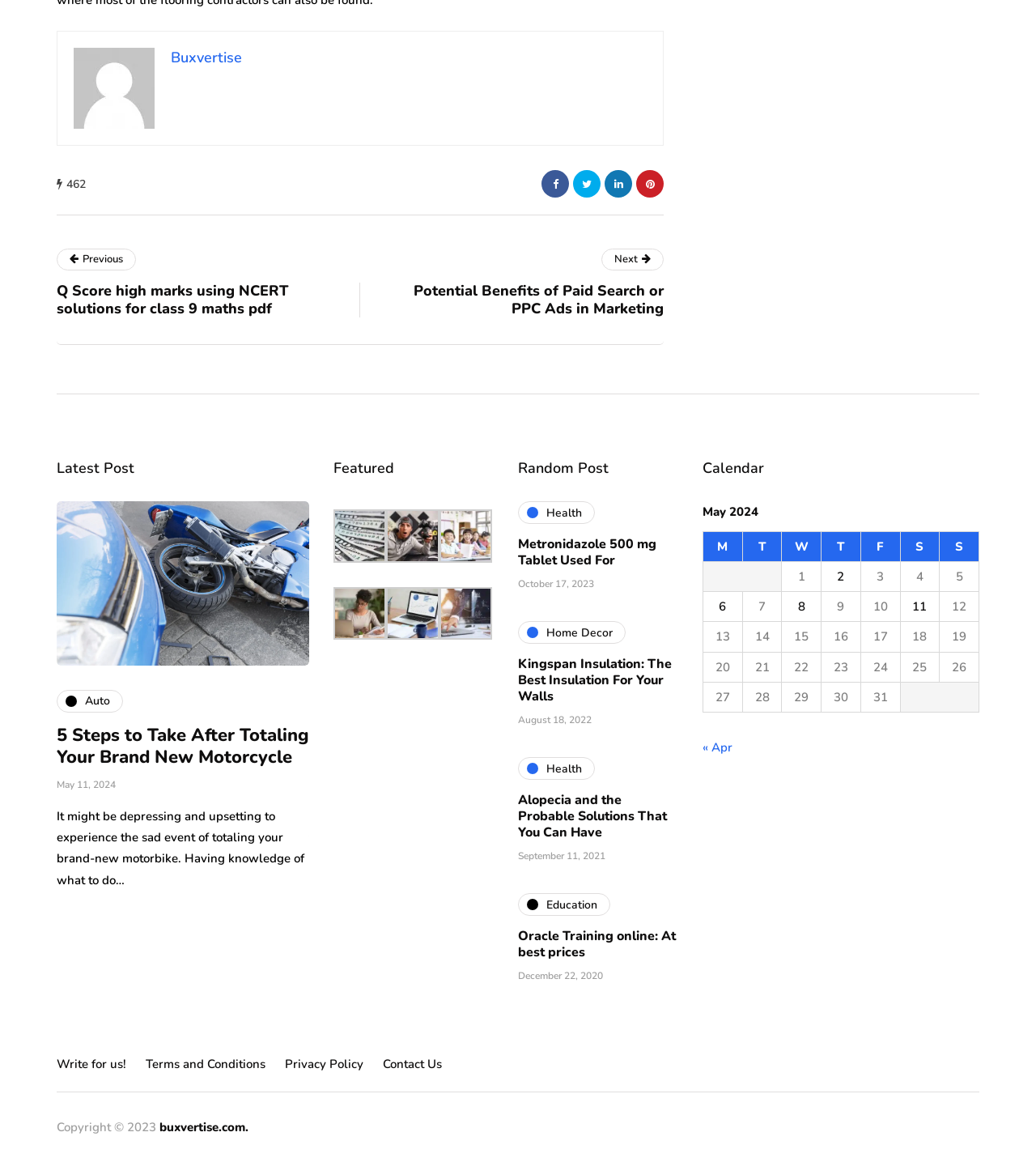Pinpoint the bounding box coordinates for the area that should be clicked to perform the following instruction: "Click on the '5 Steps to Take After Totaling Your Brand New Motorcycle' link".

[0.055, 0.622, 0.298, 0.662]